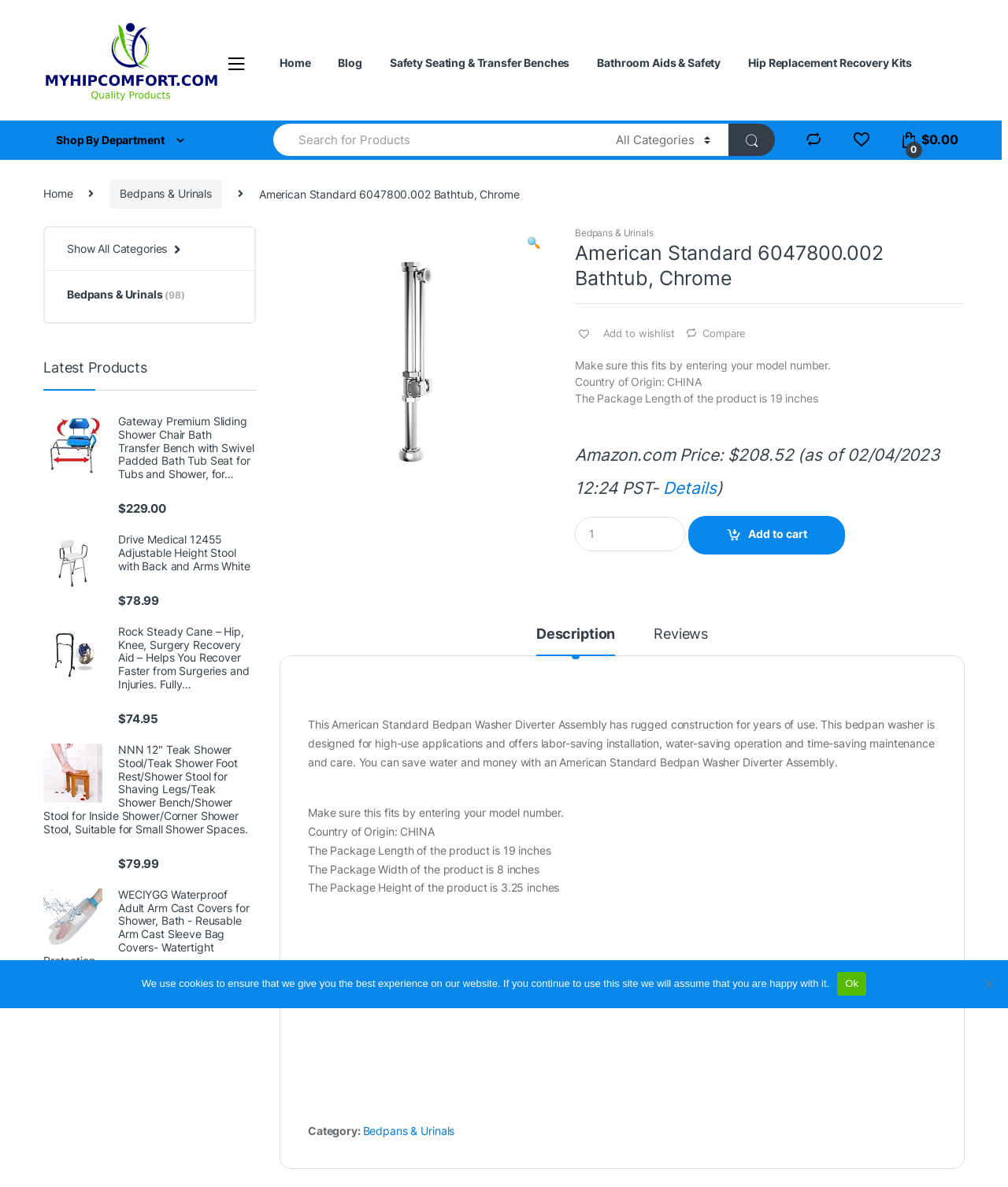Find the bounding box coordinates of the clickable region needed to perform the following instruction: "Add to cart". The coordinates should be provided as four float numbers between 0 and 1, i.e., [left, top, right, bottom].

[0.683, 0.435, 0.839, 0.467]